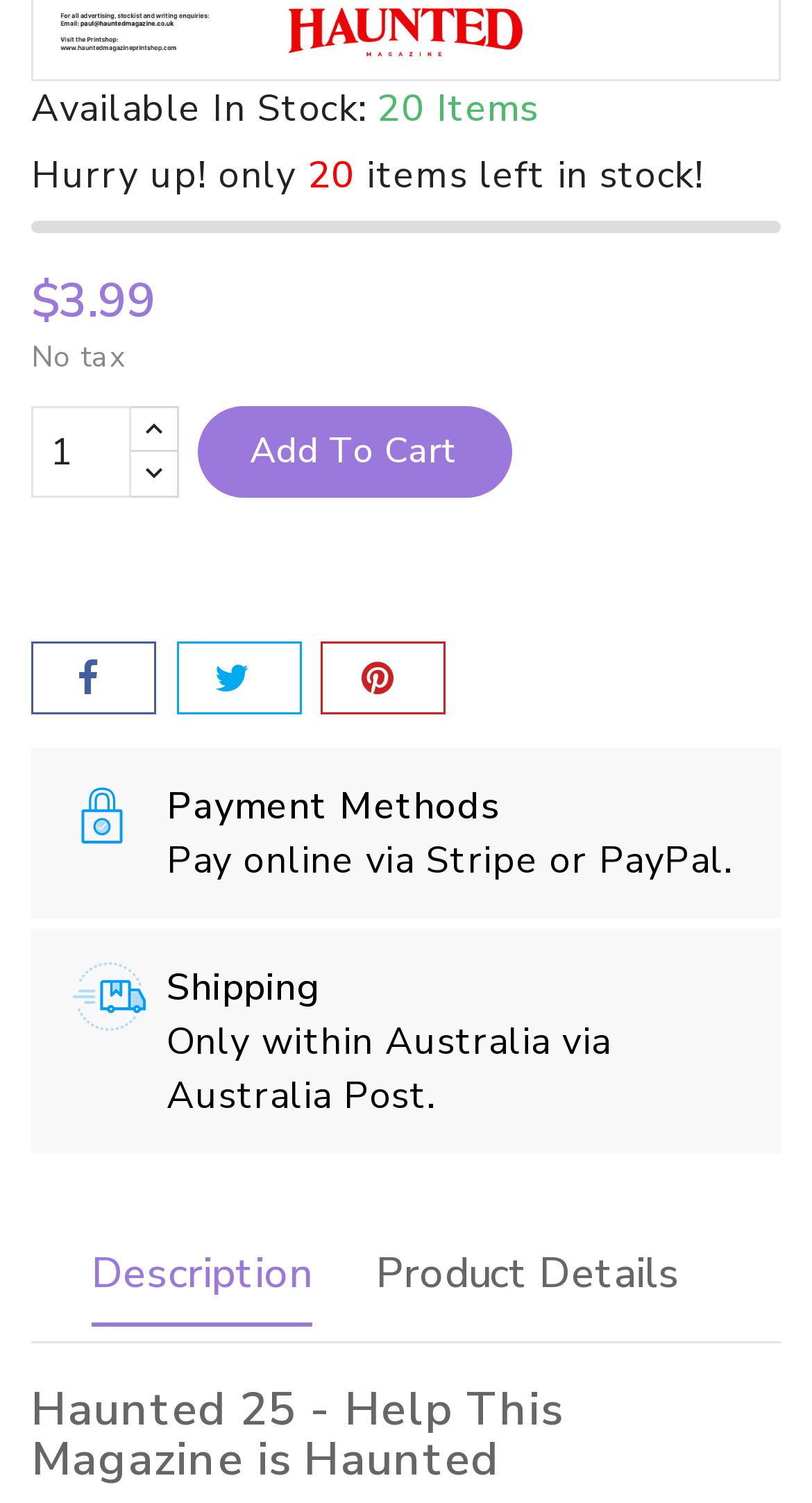What is the name of the magazine?
Could you give a comprehensive explanation in response to this question?

I found the name of the magazine by looking at the link element with the text 'Haunted Magazine' located at the top of the page, which is likely to be the name of the magazine.